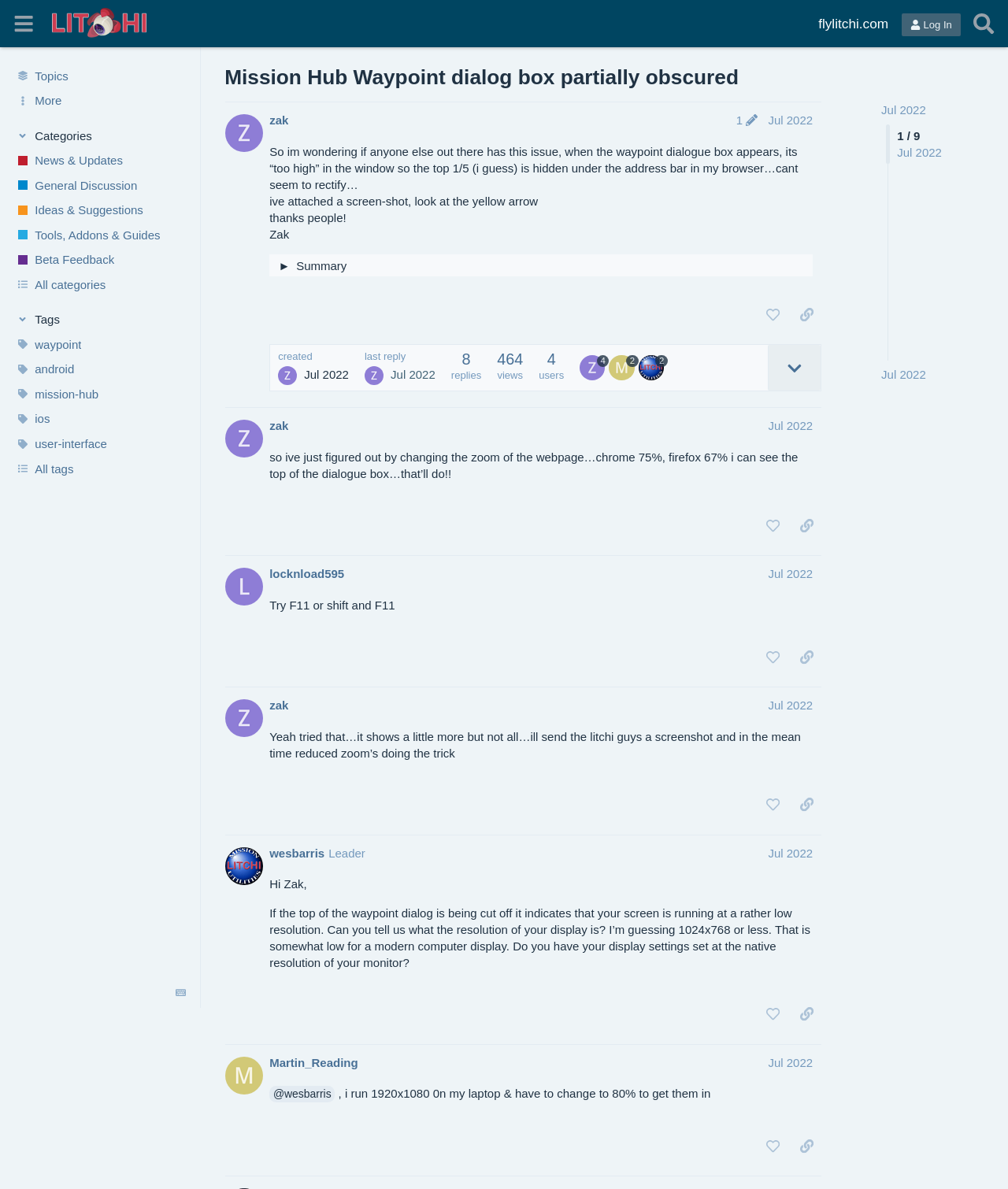Provide the bounding box coordinates of the section that needs to be clicked to accomplish the following instruction: "Click the 'Log In' button."

[0.895, 0.011, 0.953, 0.03]